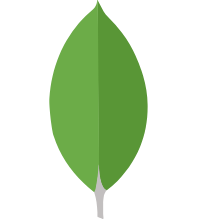Break down the image and describe each part extensively.

The image features the logo of MongoDB, a popular NoSQL database known for its flexibility, scalability, and performance. The design incorporates a green leaf shape, symbolizing growth and innovation, which reflects MongoDB's emphasis on providing a modern, efficient data storage solution for developers. The logo may often be associated with seamless data management and the ability to handle large volumes of unstructured data, making it a suitable choice for applications requiring high availability and rapid data access. This visual representation is connected to a link that likely provides more information about integrating MongoDB as a data source in various business applications or data analysis platforms.